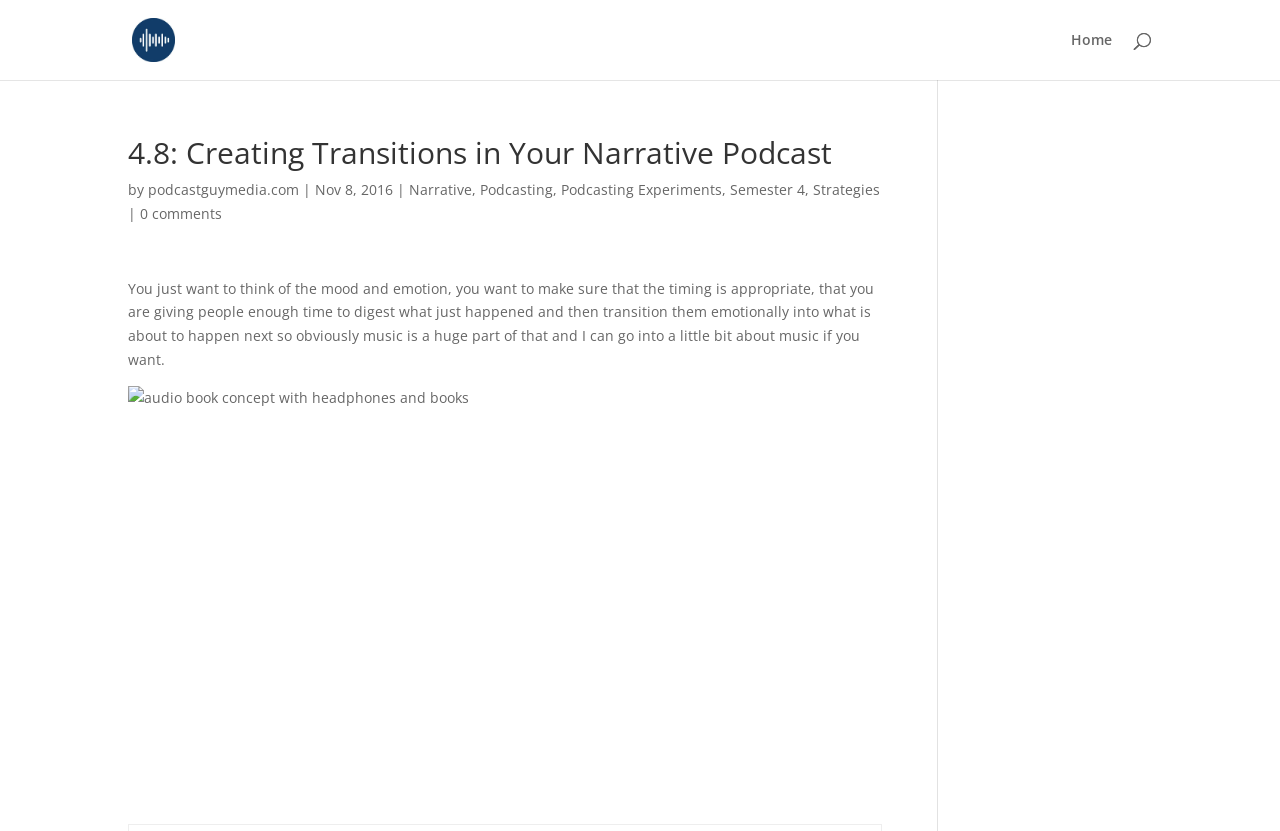Please provide the bounding box coordinates for the element that needs to be clicked to perform the following instruction: "explore podcasting experiments". The coordinates should be given as four float numbers between 0 and 1, i.e., [left, top, right, bottom].

[0.438, 0.217, 0.564, 0.239]